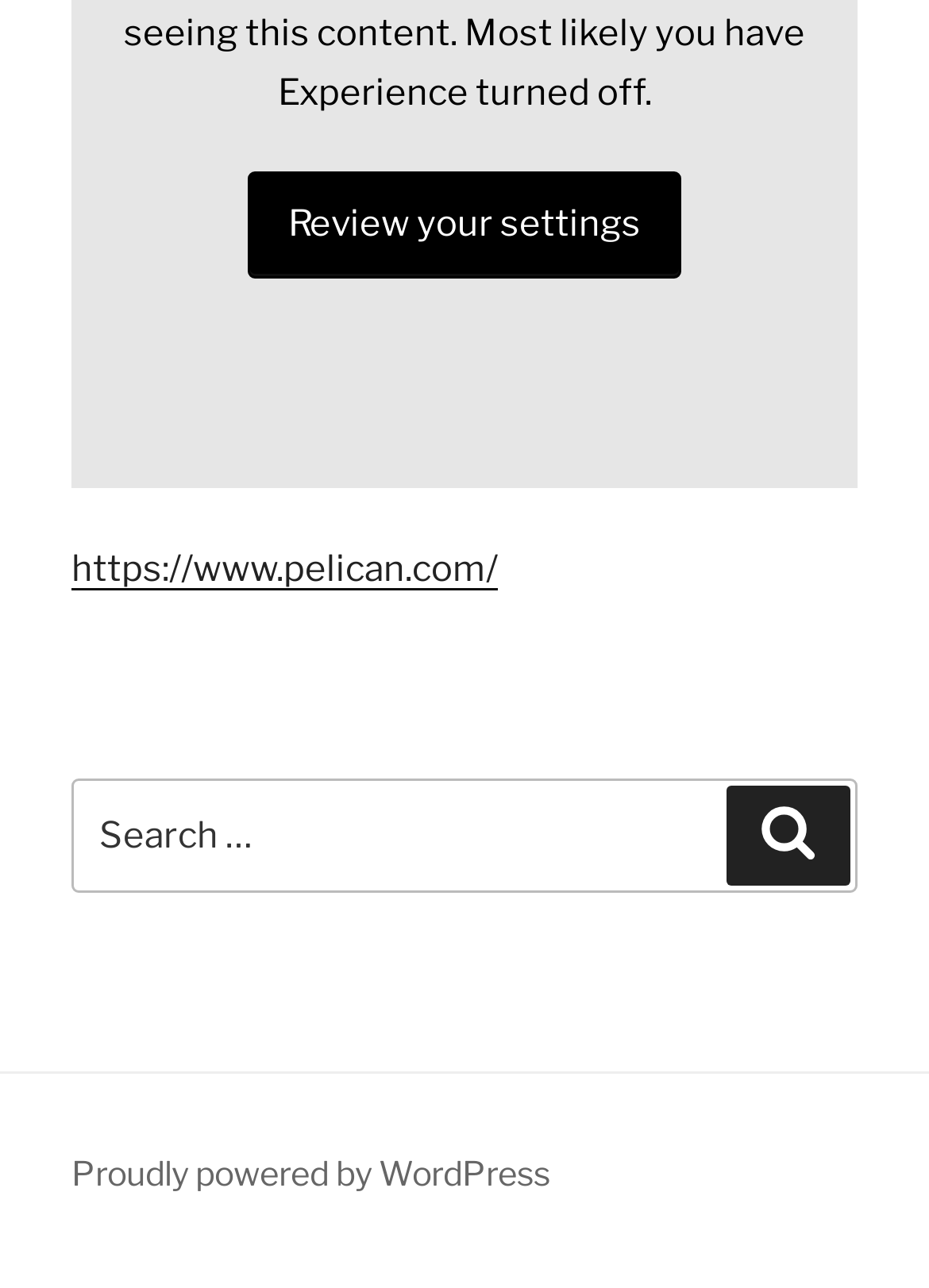Please examine the image and provide a detailed answer to the question: What is the name of the blogging platform used?

The footer section of the webpage contains a link that says 'Proudly powered by WordPress', which indicates that the blogging platform used is WordPress.